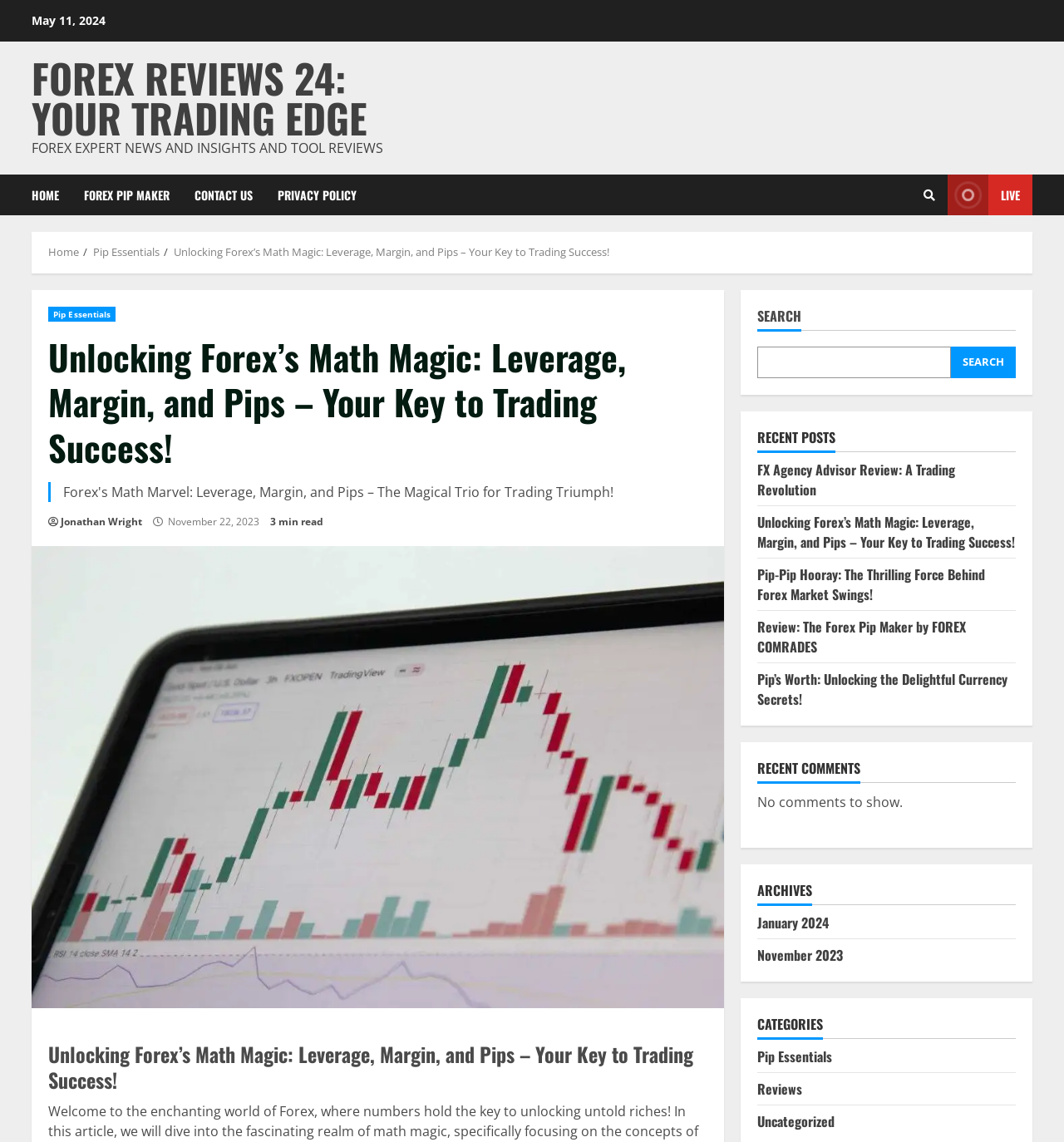What is the name of the author of the current article?
Please respond to the question with a detailed and well-explained answer.

I found the name of the author of the current article by looking at the link element with the text 'Jonathan Wright' which is located below the heading 'Unlocking Forex’s Math Magic: Leverage, Margin, and Pips – Your Key to Trading Success!'.